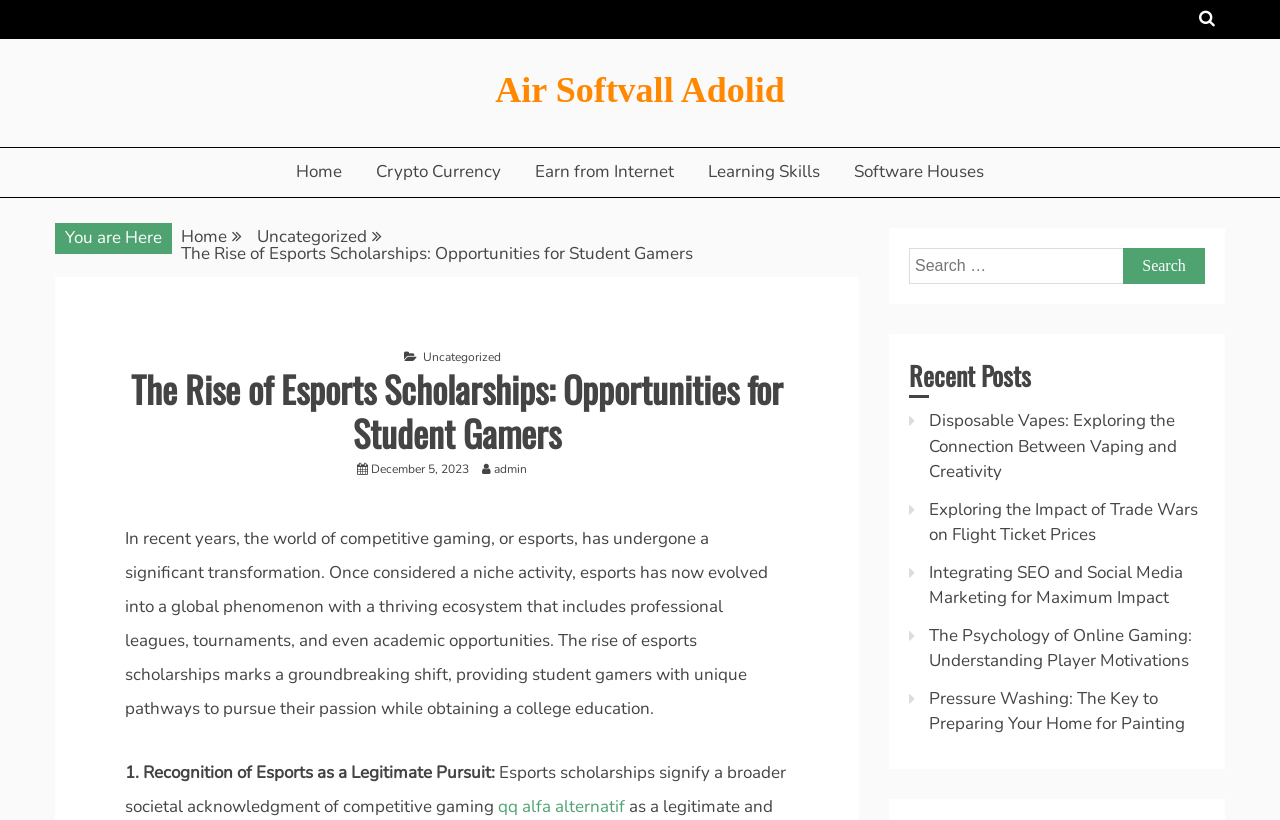Determine the bounding box coordinates of the clickable element necessary to fulfill the instruction: "Log in to LiveBid". Provide the coordinates as four float numbers within the 0 to 1 range, i.e., [left, top, right, bottom].

None